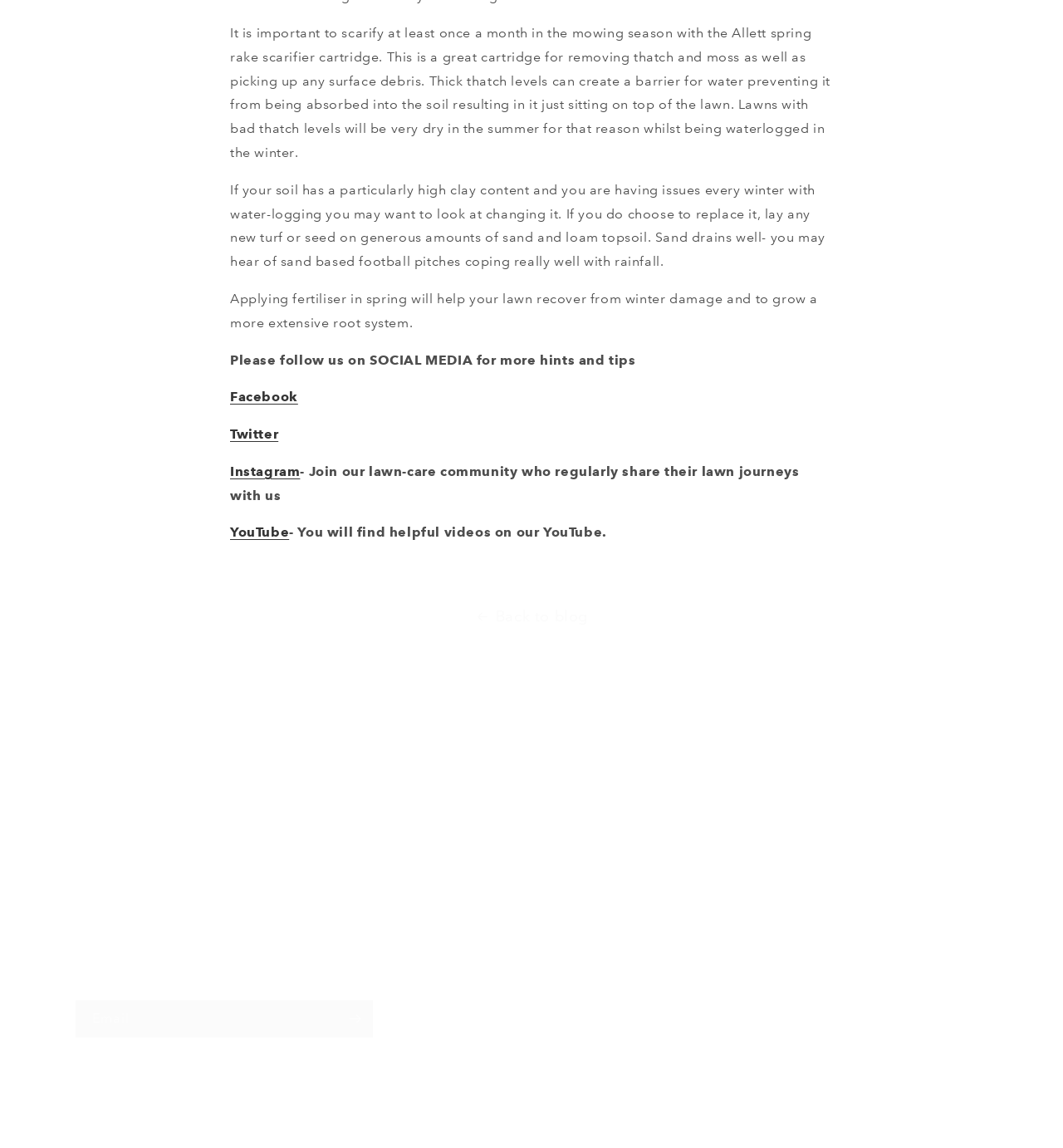Determine the bounding box for the described UI element: "Request Brochure".

[0.359, 0.645, 0.455, 0.667]